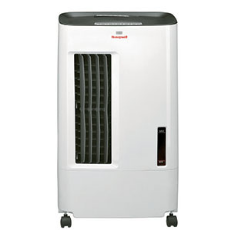What feature allows for easy mobility?
Give a detailed response to the question by analyzing the screenshot.

The caption states that the air cooler is 'equipped with wheels for easy mobility', which means that the wheels are the feature that enables users to move the air cooler around easily.